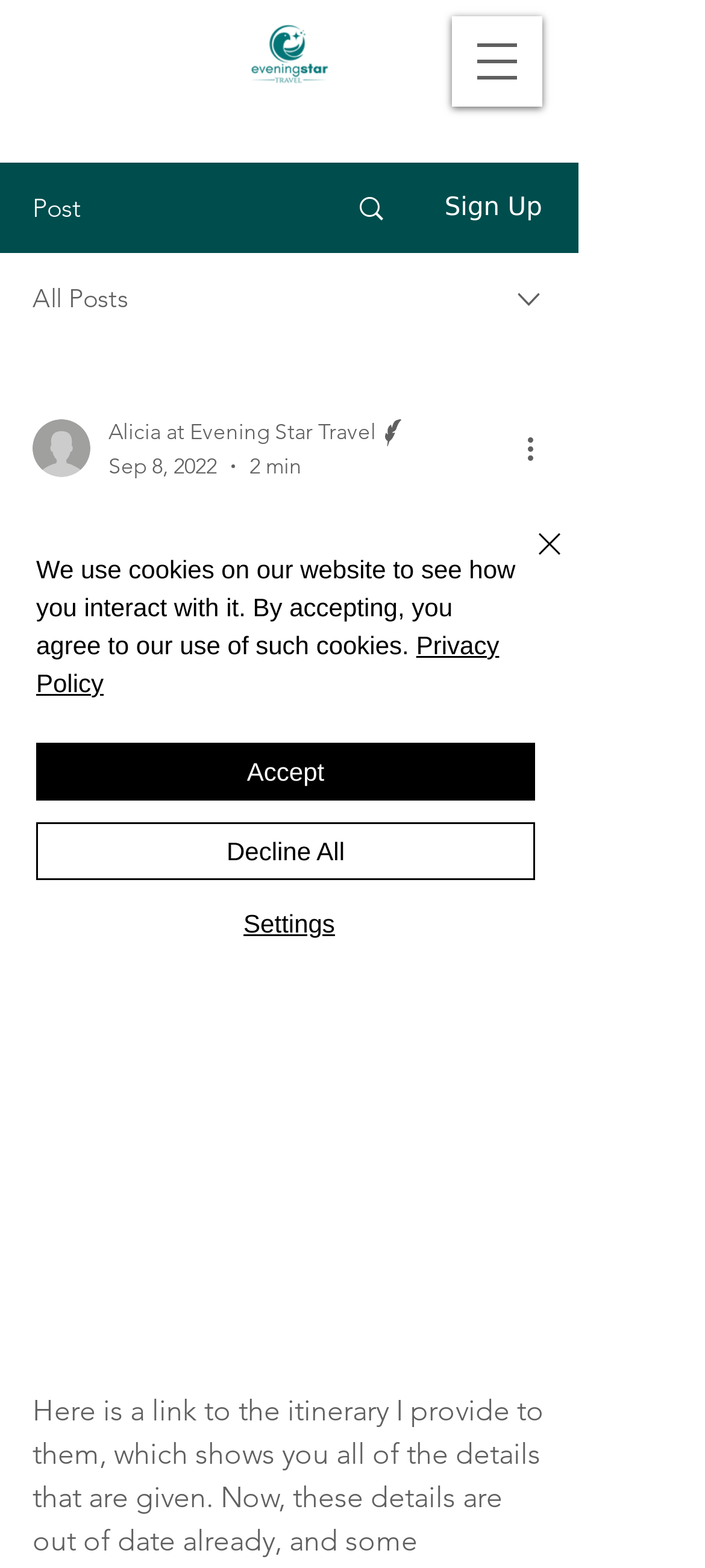What is the duration of the post?
Examine the image and give a concise answer in one word or a short phrase.

2 min